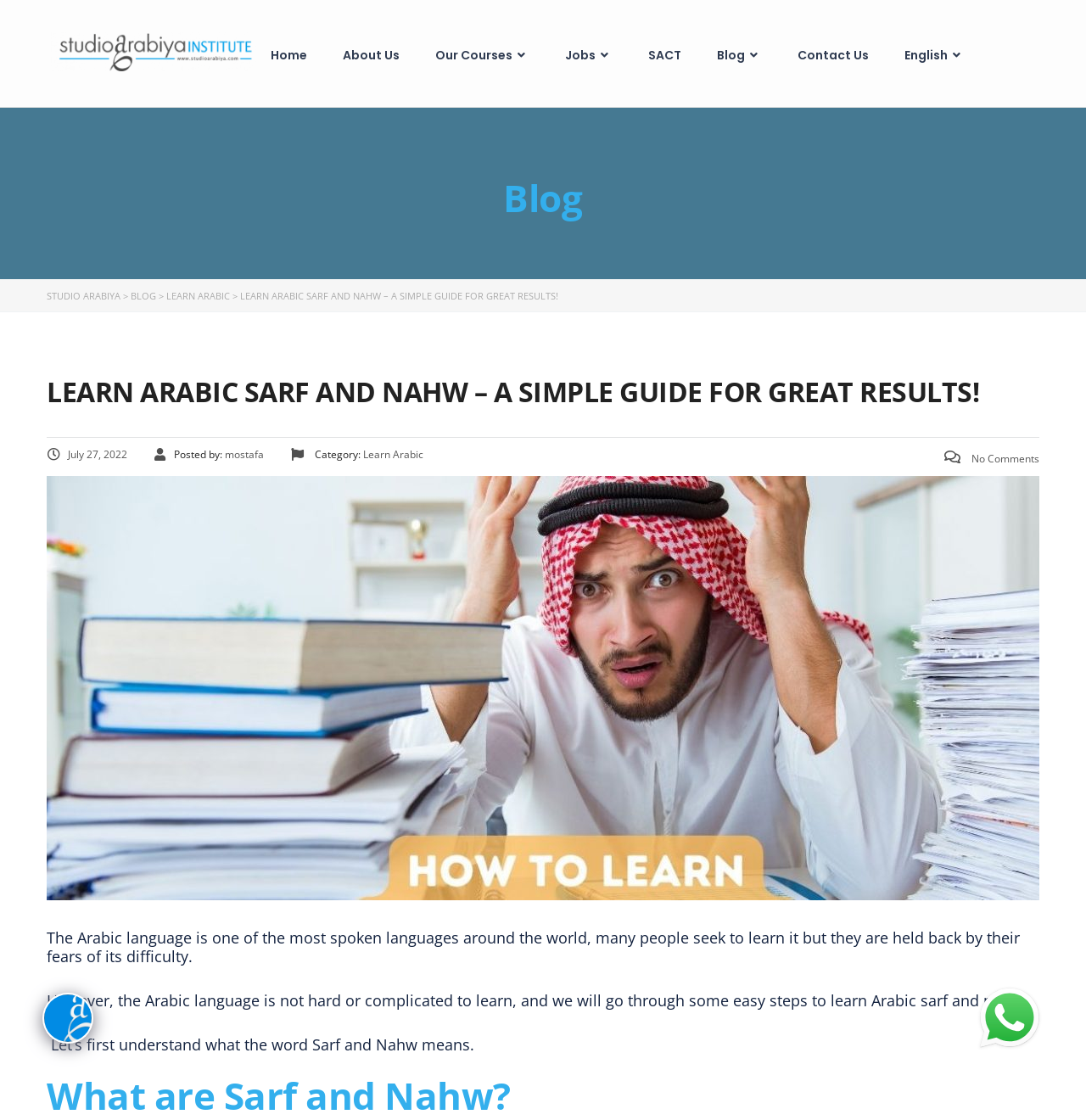Find the bounding box coordinates of the clickable area required to complete the following action: "Learn more about Sarf and Nahw".

[0.898, 0.906, 0.961, 0.918]